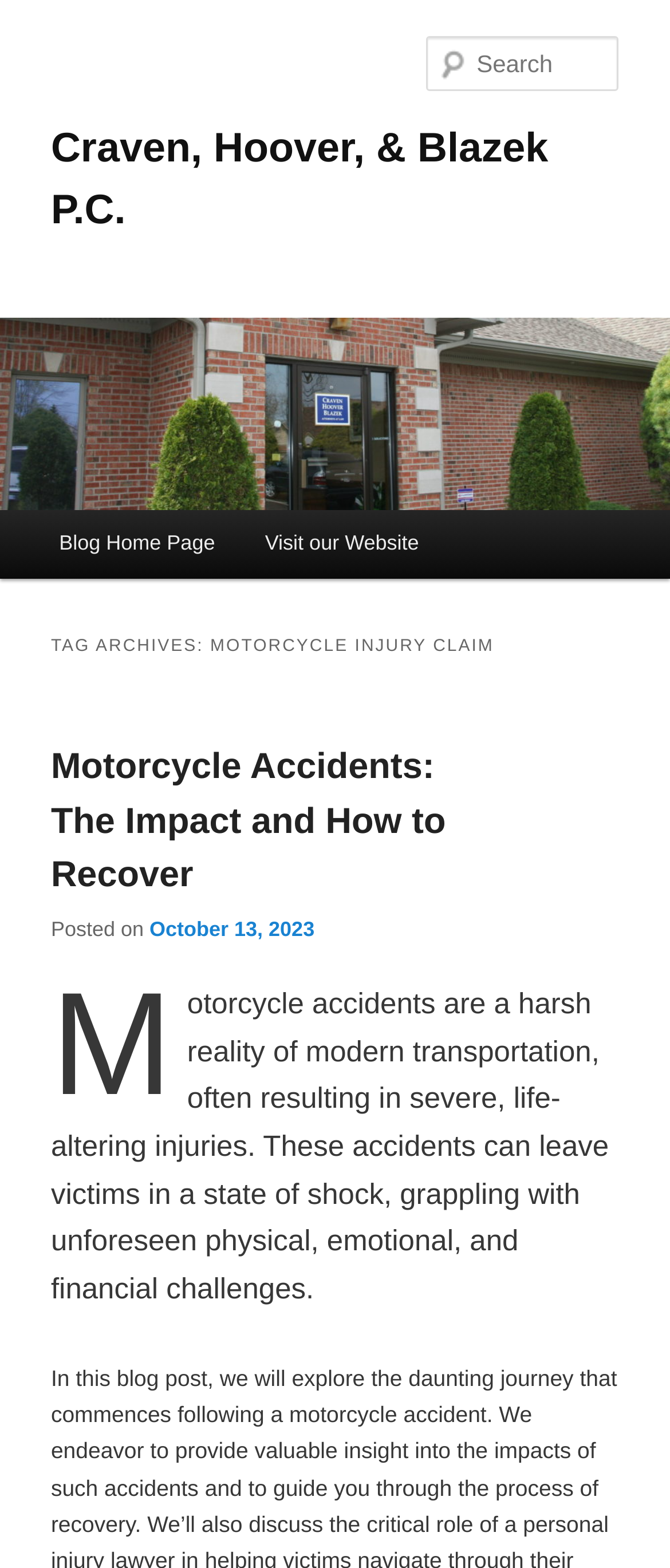Identify and extract the main heading of the webpage.

Craven, Hoover, & Blazek P.C.